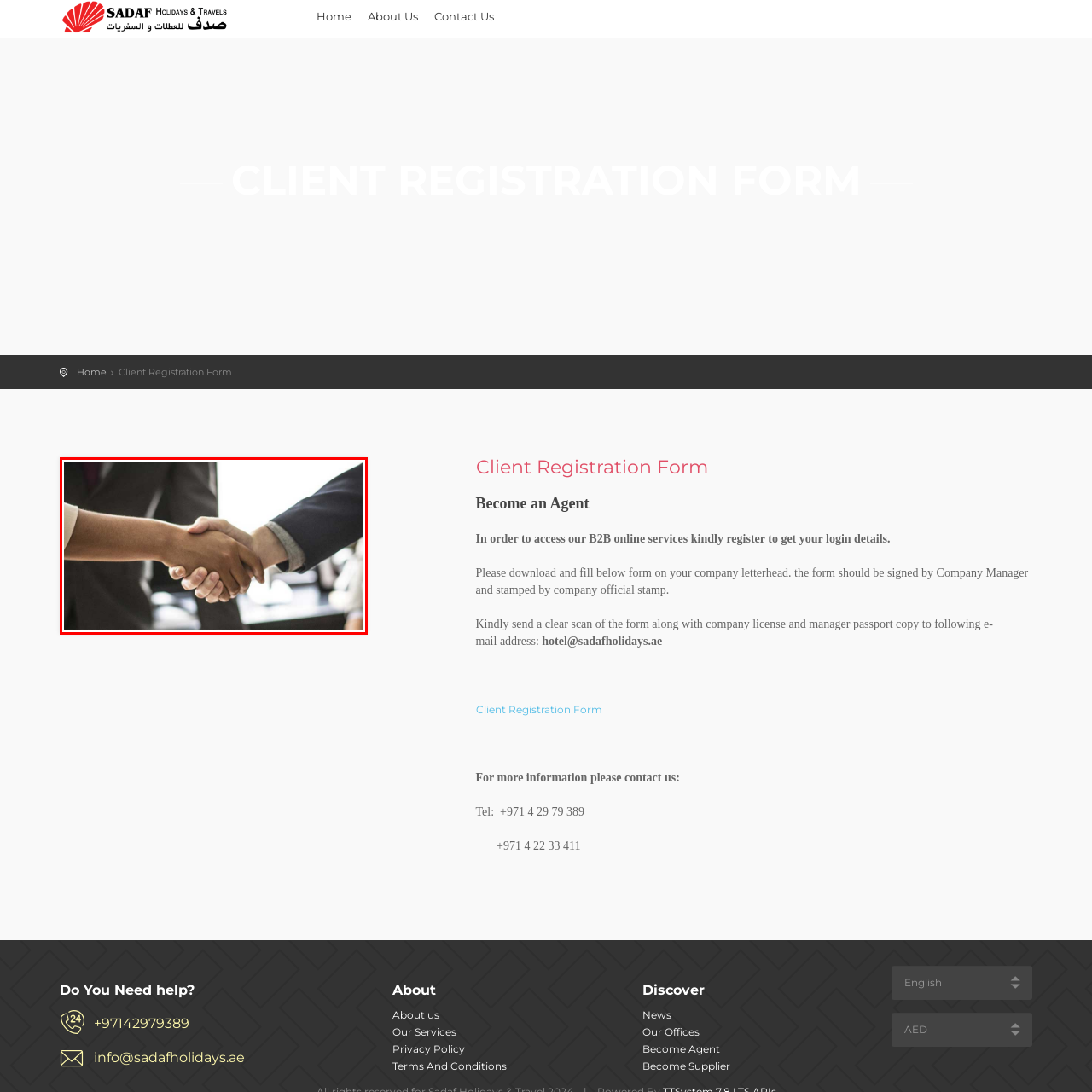Give a thorough and detailed account of the visual content inside the red-framed part of the image.

The image depicts a close-up of two hands engaged in a firm handshake, symbolizing agreement and partnership. This gesture conveys mutual respect and professionalism, often seen in business settings where collaboration or new ventures are initiated. The setting suggests a formal environment, hinting at a significant interaction, possibly related to the processes outlined in the Client Registration Form, which emphasizes building relationships in a professional context. The context reflects the importance of establishing connections in the business world, particularly in travel and holiday services, as indicated by the accompanying text focusing on client registration and operational collaboration.